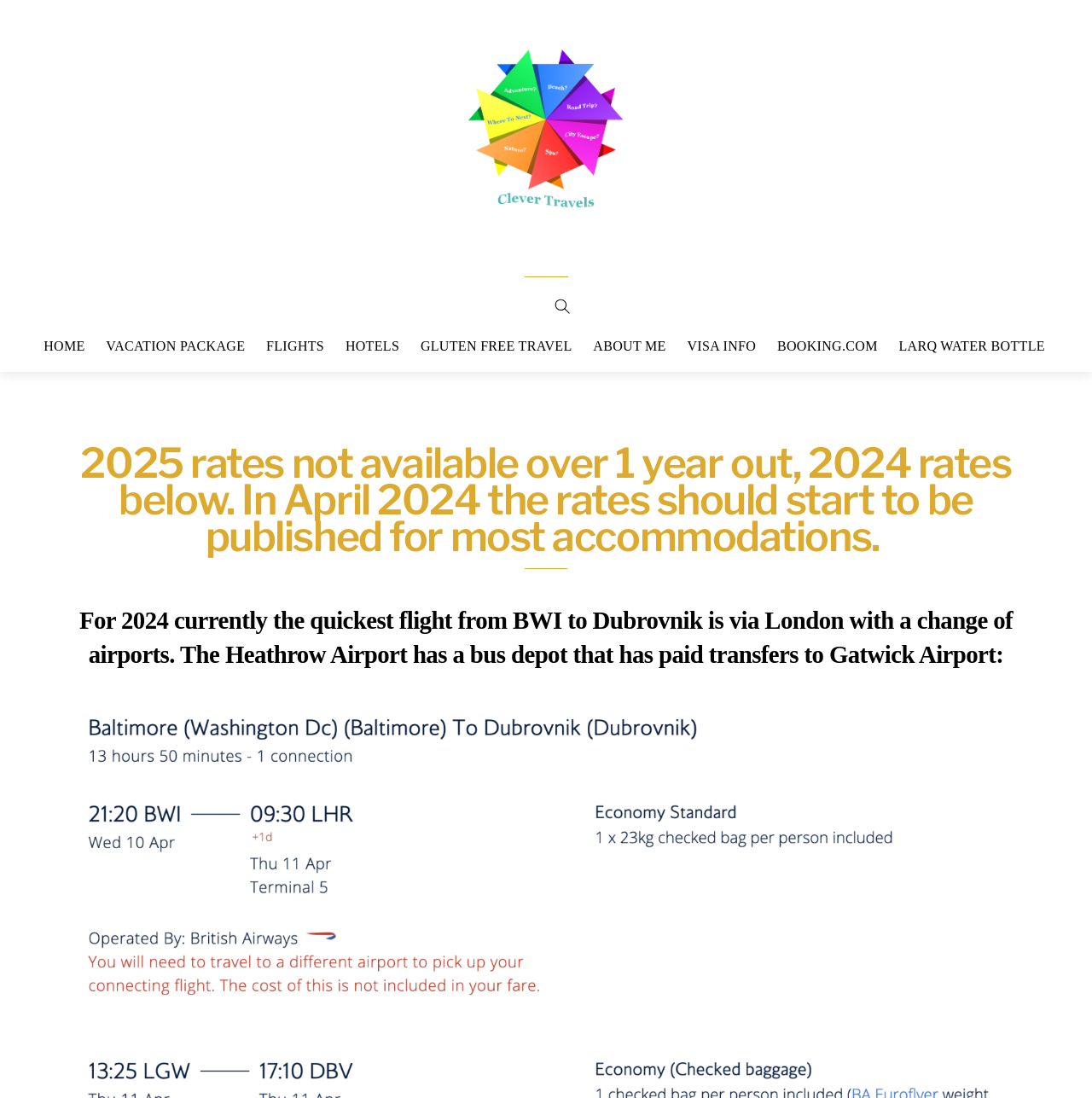How many links are in the top navigation bar?
Analyze the screenshot and provide a detailed answer to the question.

I counted the links in the top navigation bar, which are HOME, VACATION PACKAGE, FLIGHTS, HOTELS, GLUTEN FREE TRAVEL, ABOUT ME, VISA INFO, and BOOKING.COM, and found that there are 8 links in total.